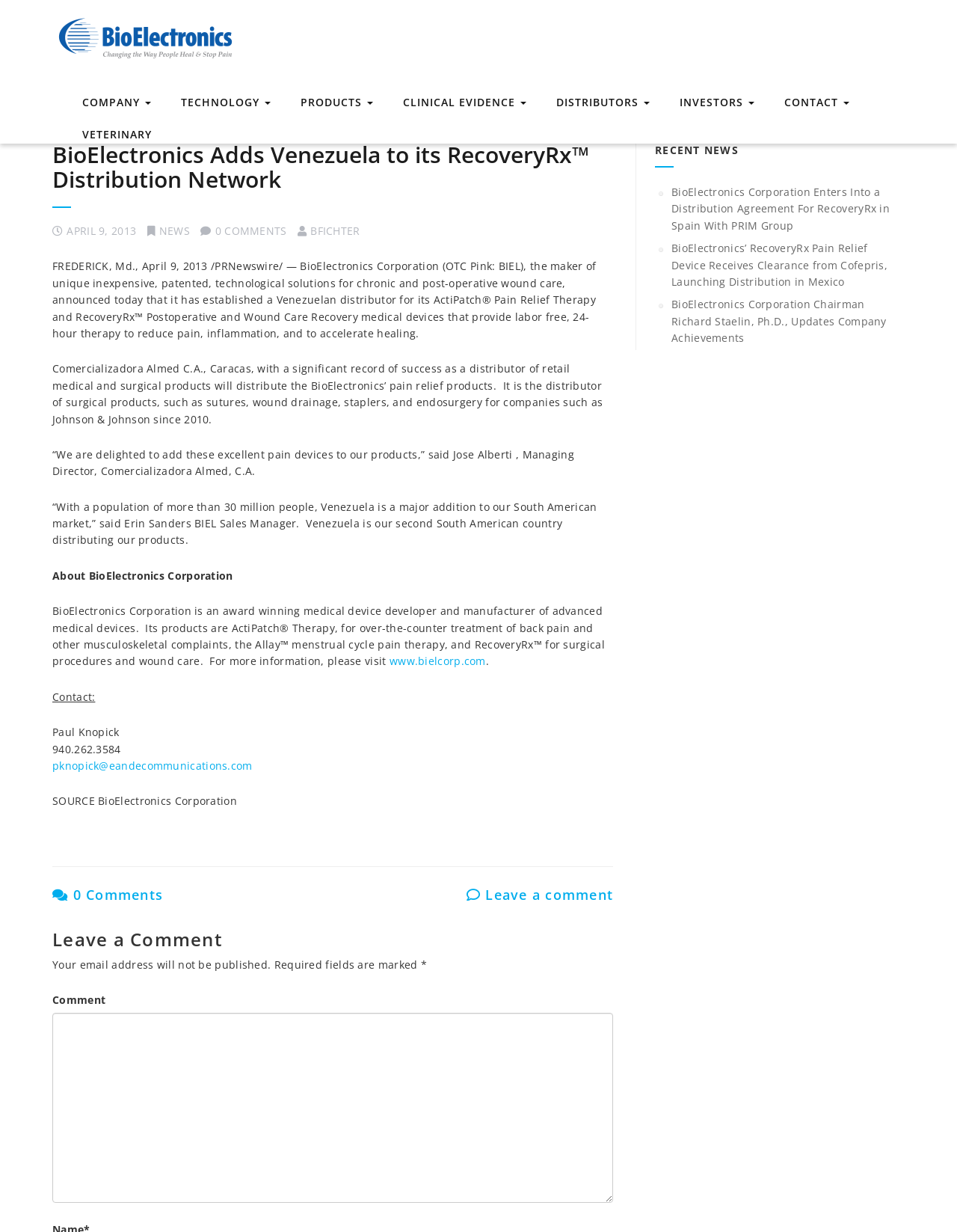Please identify the coordinates of the bounding box that should be clicked to fulfill this instruction: "Click on COMPANY".

[0.086, 0.077, 0.158, 0.089]